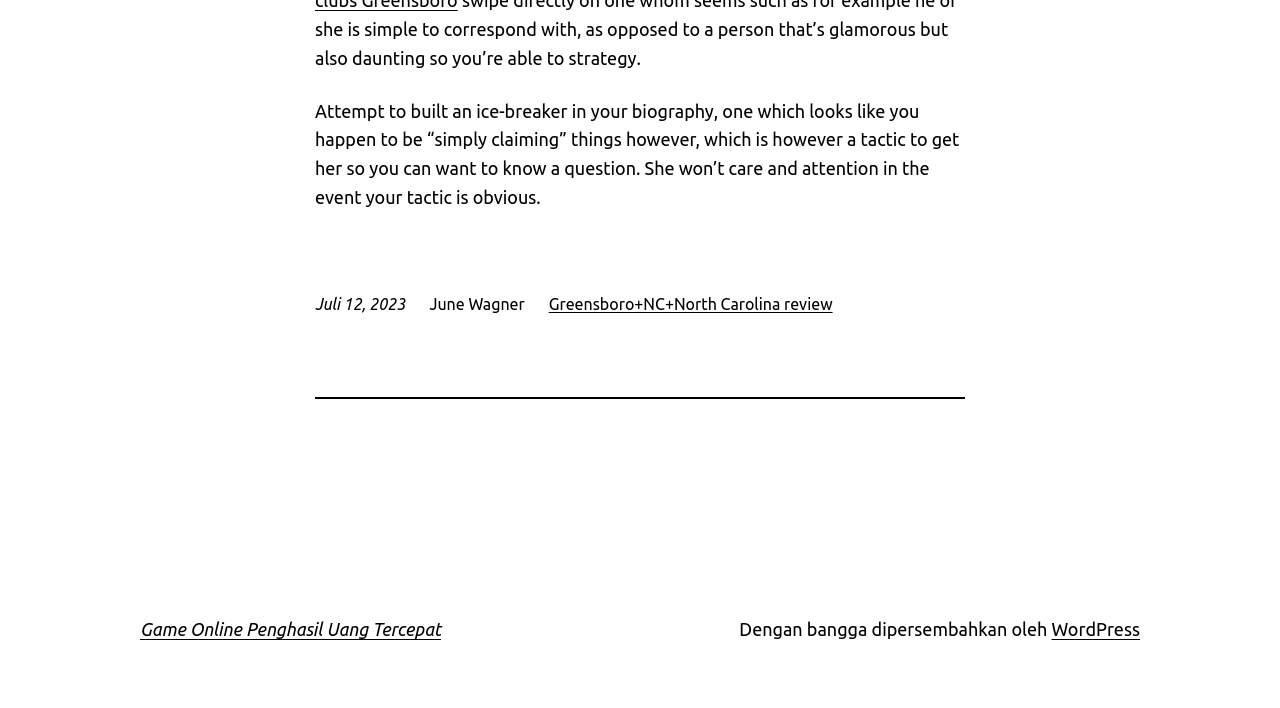What is the date mentioned in the text?
Examine the image and give a concise answer in one word or a short phrase.

Juli 12, 2023